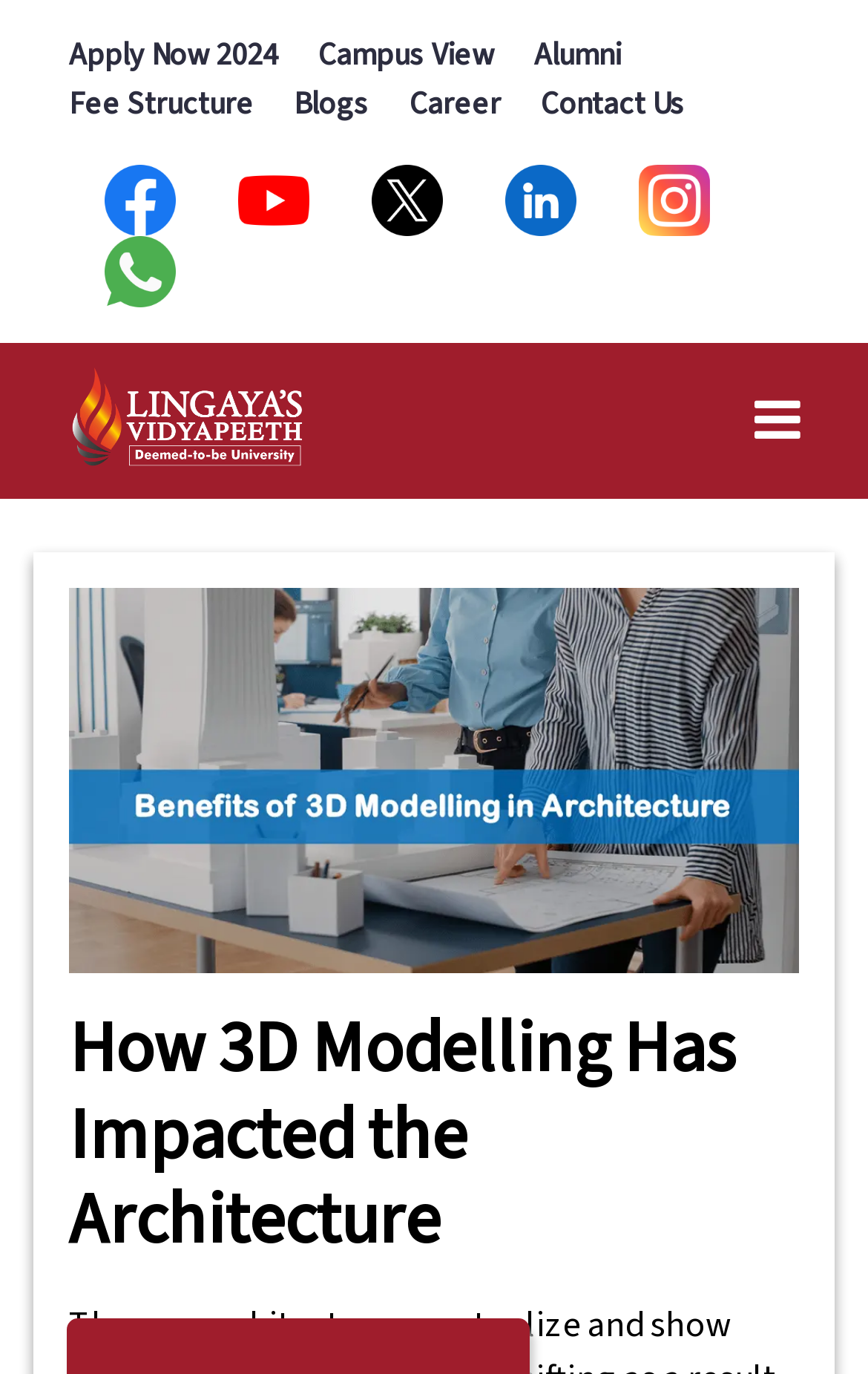Predict the bounding box of the UI element based on the description: "Start Up". The coordinates should be four float numbers between 0 and 1, formatted as [left, top, right, bottom].

[0.367, 0.712, 0.777, 0.762]